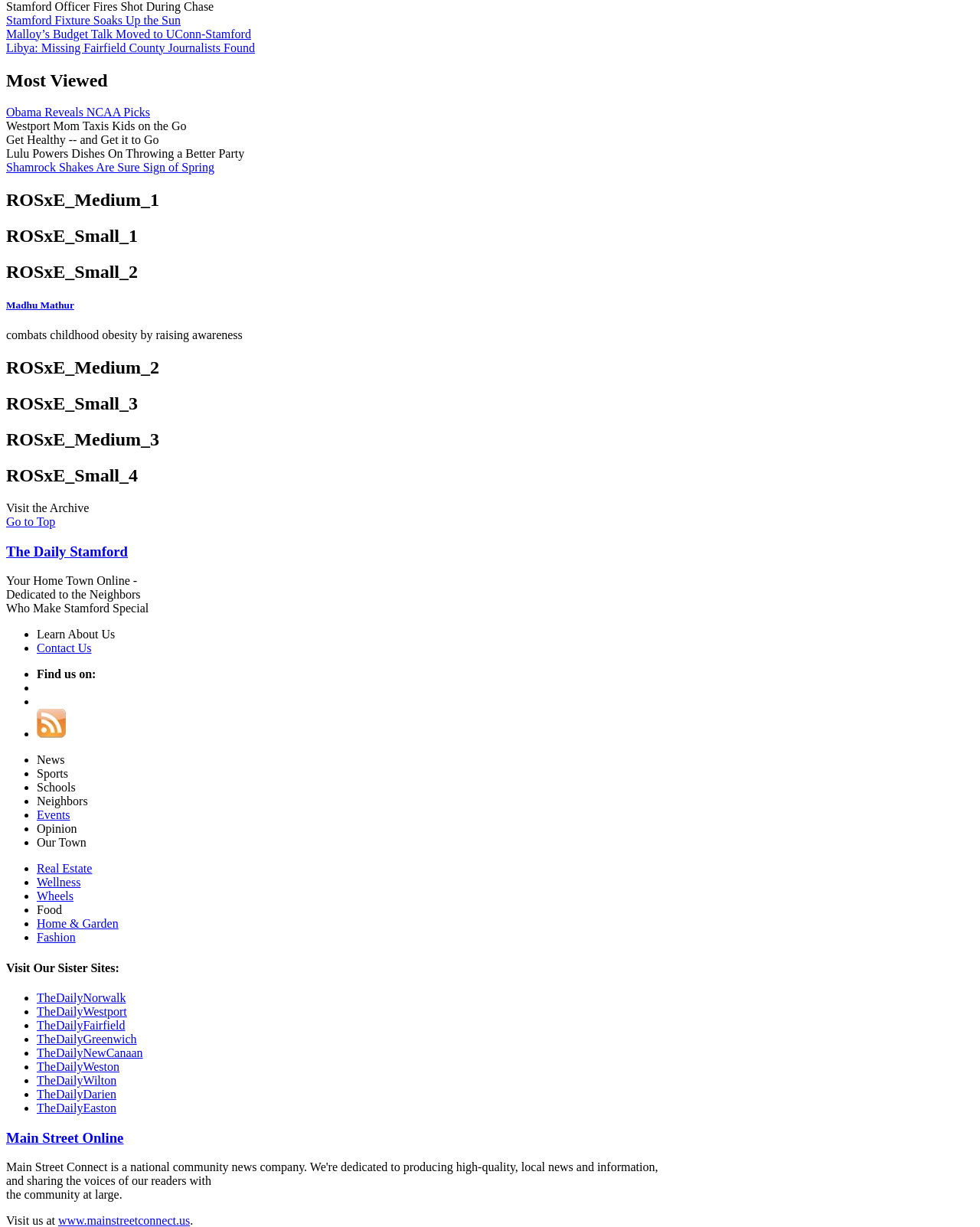Who is Madhu Mathur?
Can you offer a detailed and complete answer to this question?

I found the answer by looking at the heading element with the text 'Madhu Mathur' and the adjacent static text element with the text 'combats childhood obesity by raising awareness'.